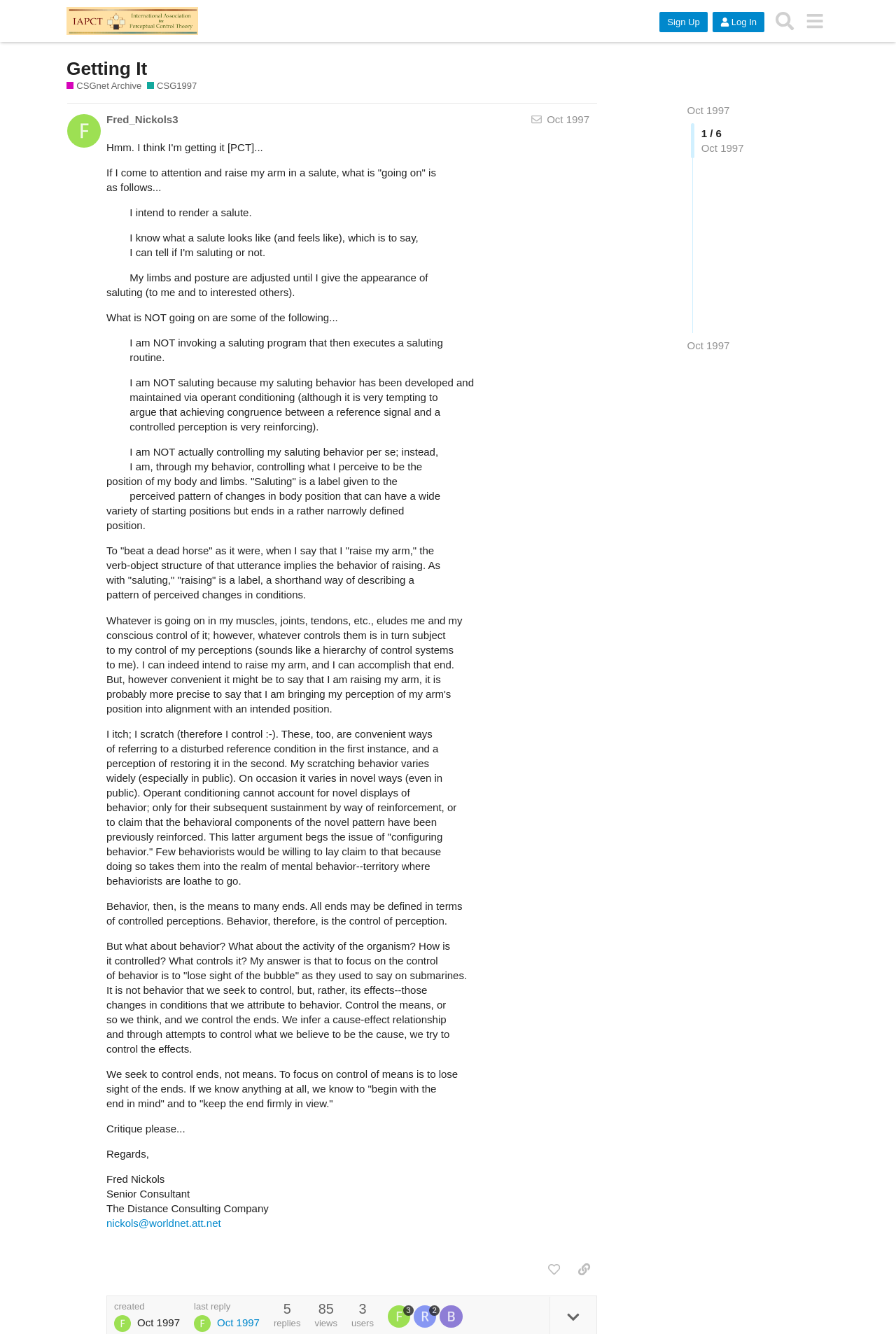Answer the question below using just one word or a short phrase: 
What is the category of posts in this archive?

CSGnet